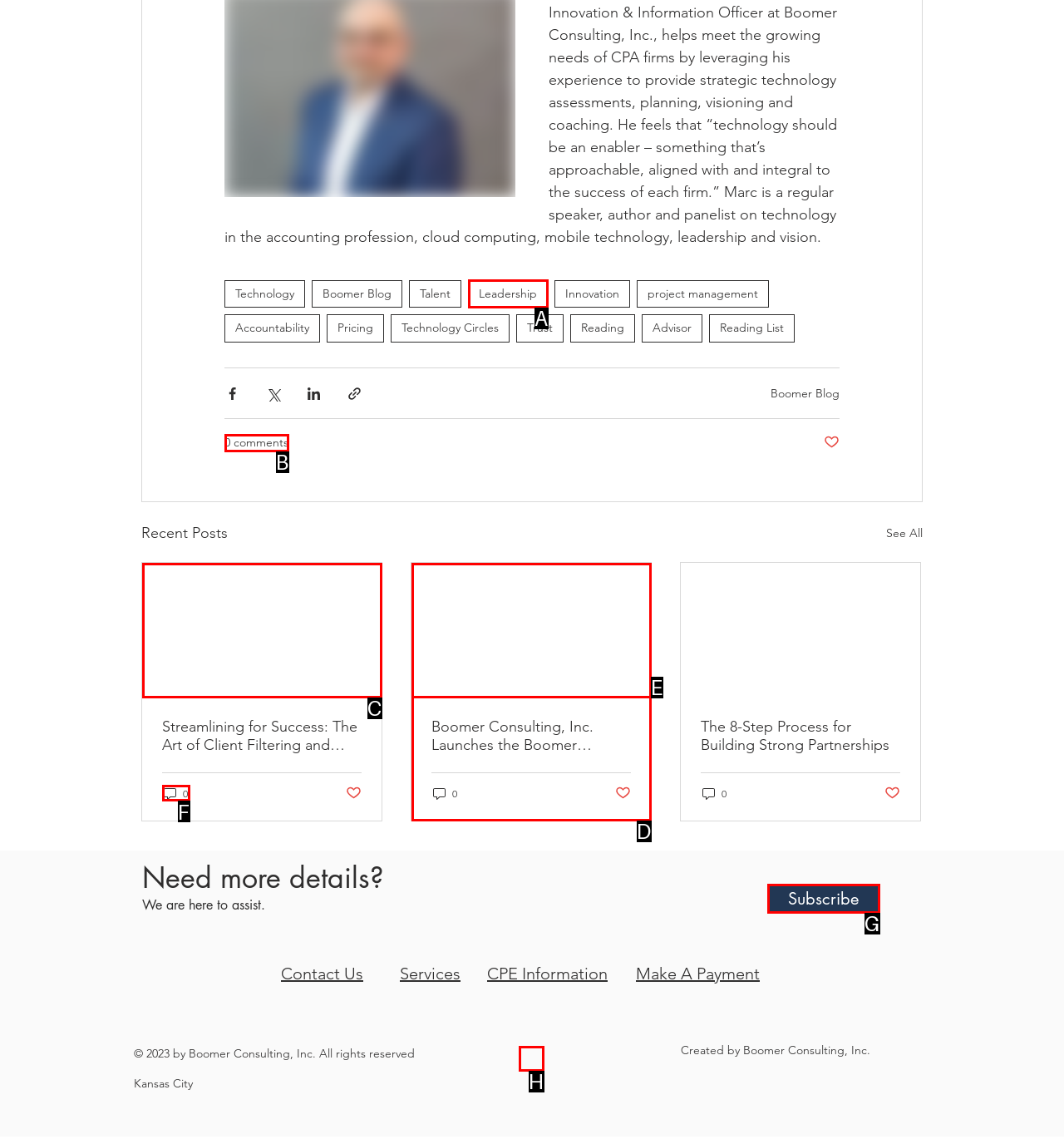Given the description: aria-label="Black LinkedIn Icon", identify the HTML element that corresponds to it. Respond with the letter of the correct option.

H